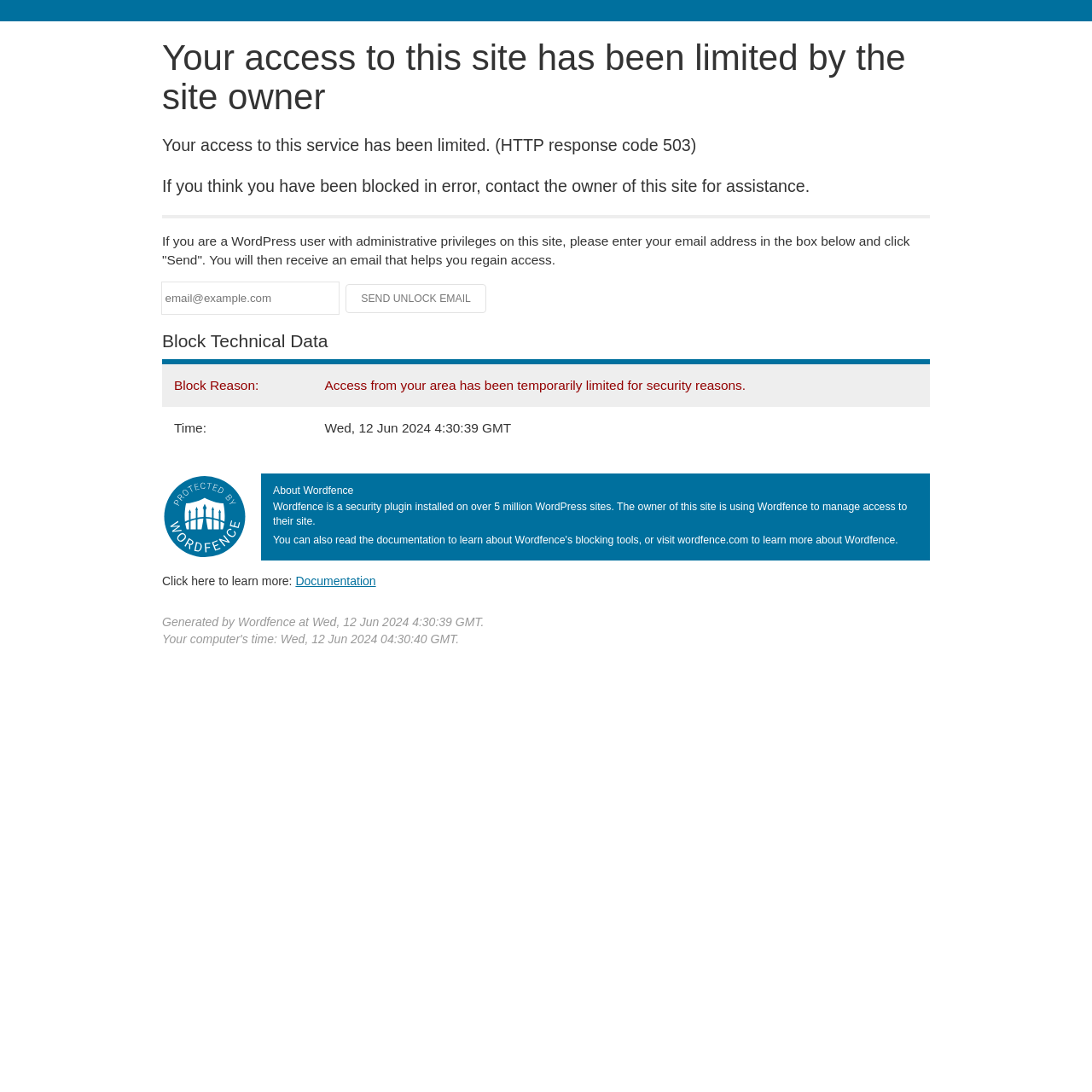What is the reason for the site access limitation?
Look at the image and answer the question with a single word or phrase.

Security reasons